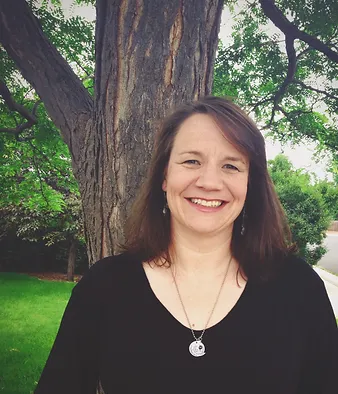Is the environment in the image natural?
Please provide a full and detailed response to the question.

The caption describes the backdrop as showcasing 'lush green foliage', implying a serene and natural environment, which is likely to be outdoors and surrounded by plants and trees.